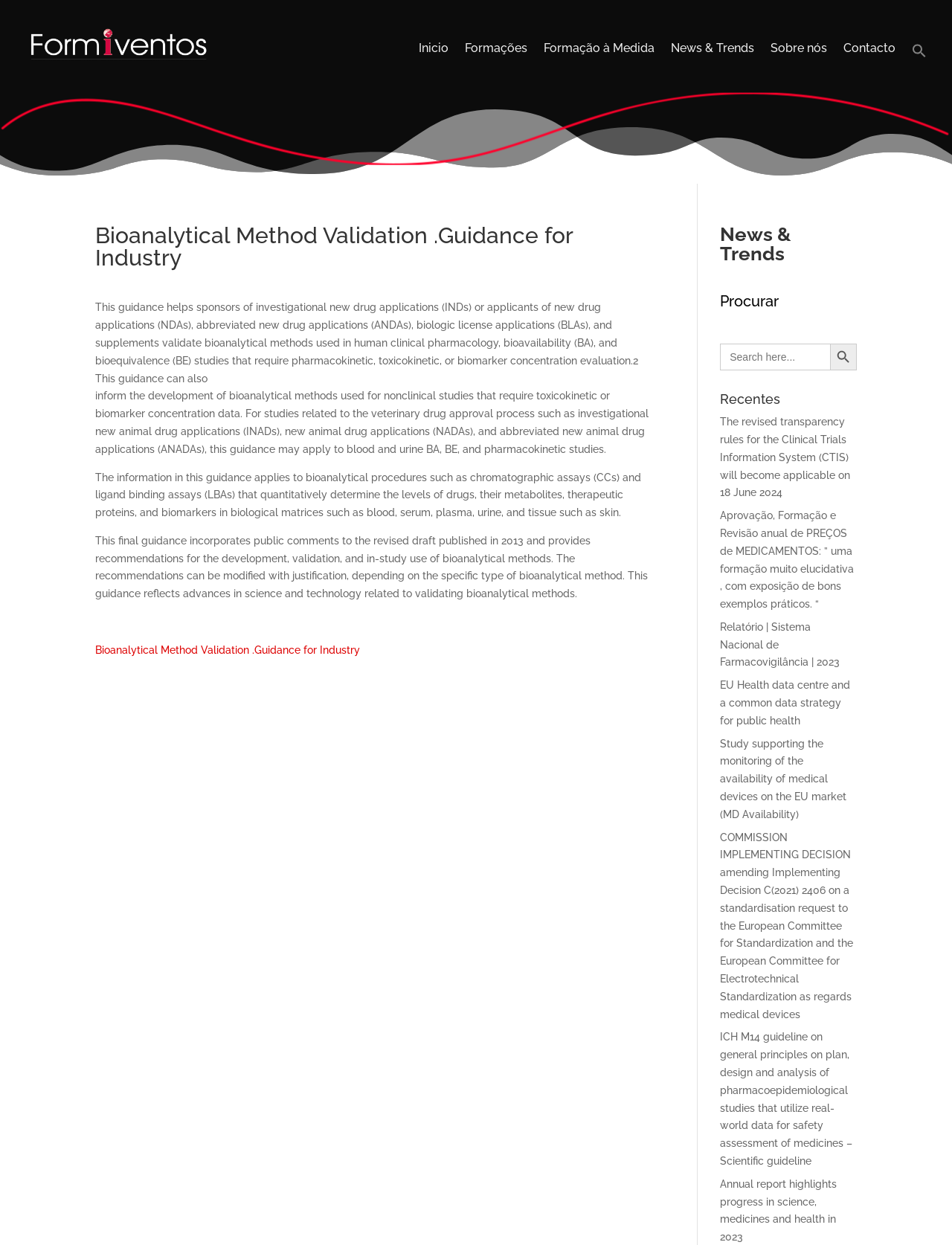Extract the bounding box of the UI element described as: "Speak With Mr. Koo".

None